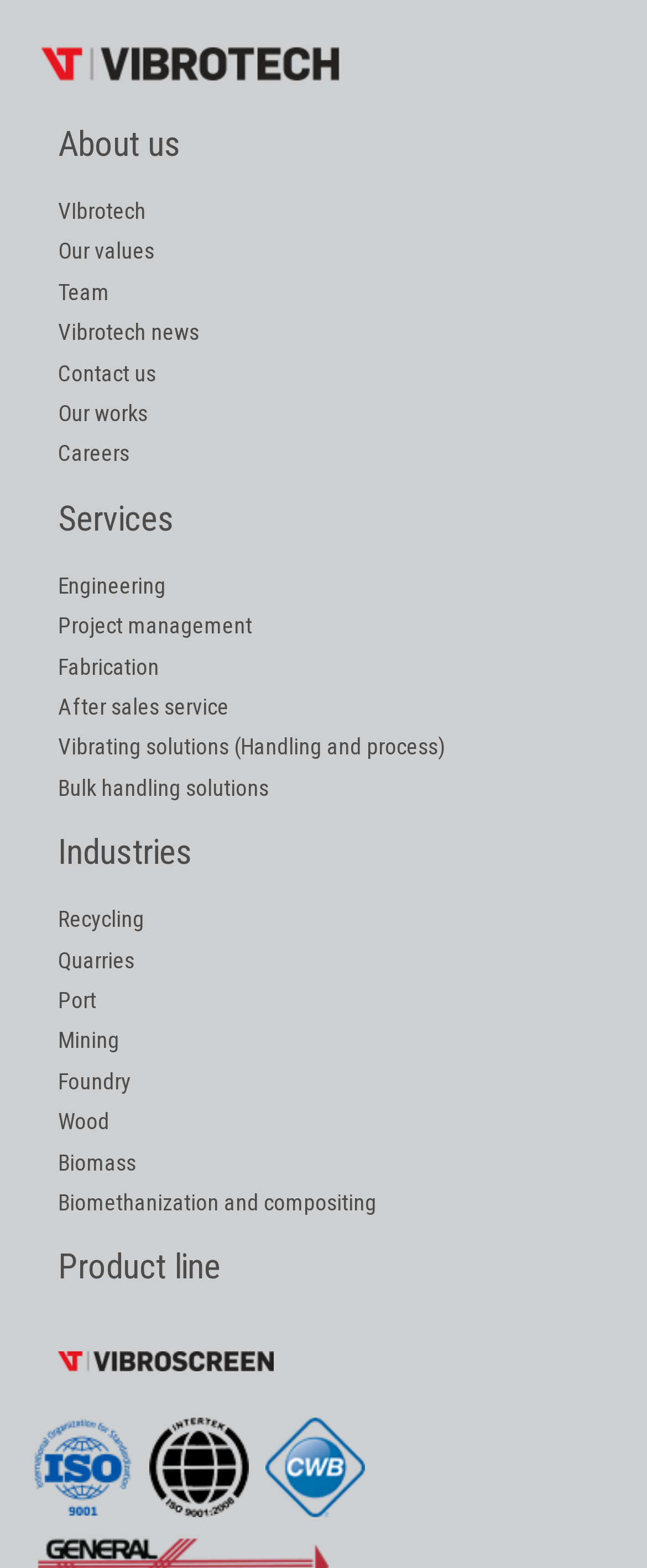Use a single word or phrase to answer the question: What certifications does Vibrotech have?

ISO 9001, Intertek, CWB